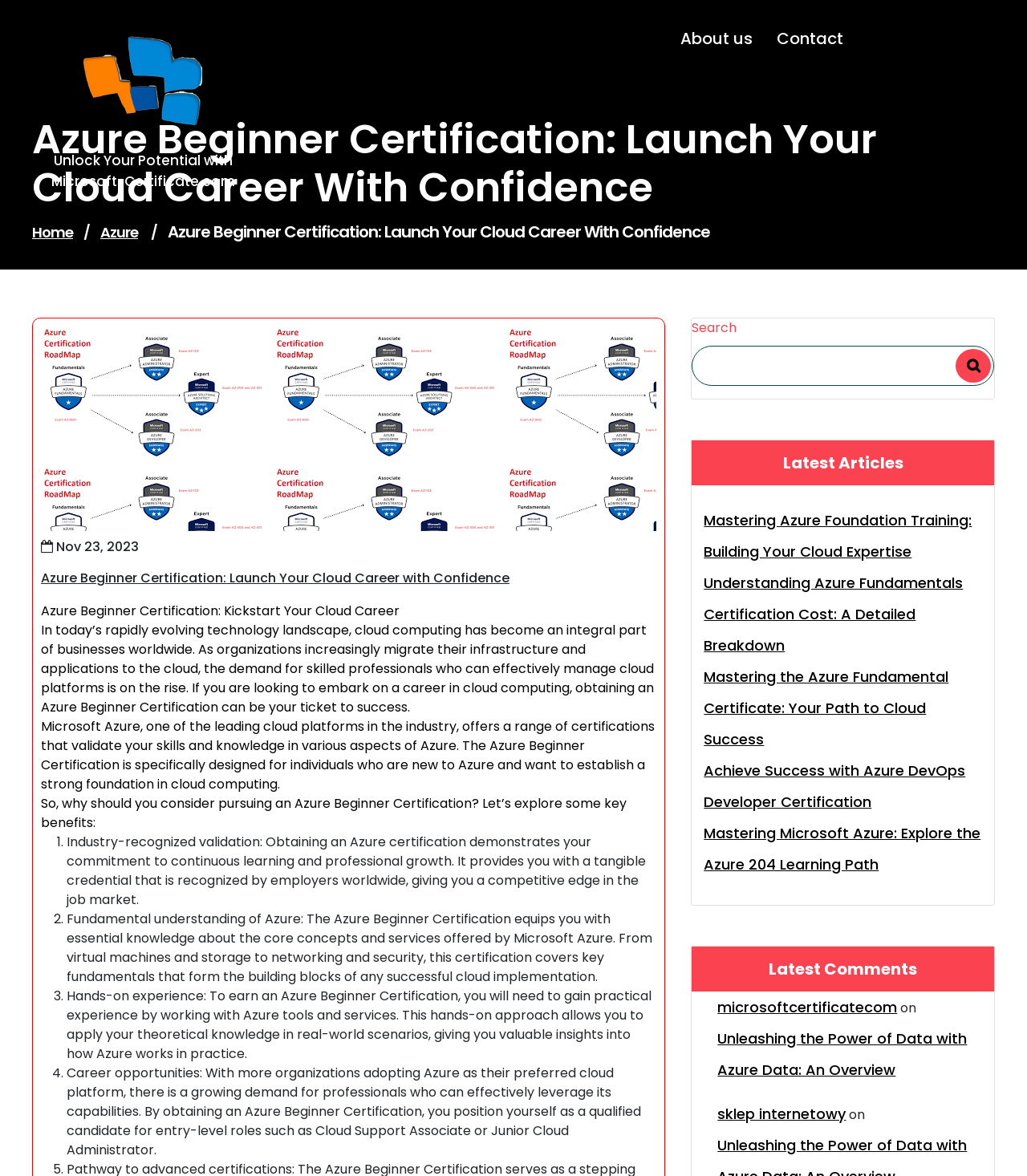Locate the bounding box coordinates of the element that should be clicked to execute the following instruction: "Search for something".

[0.674, 0.297, 0.925, 0.325]